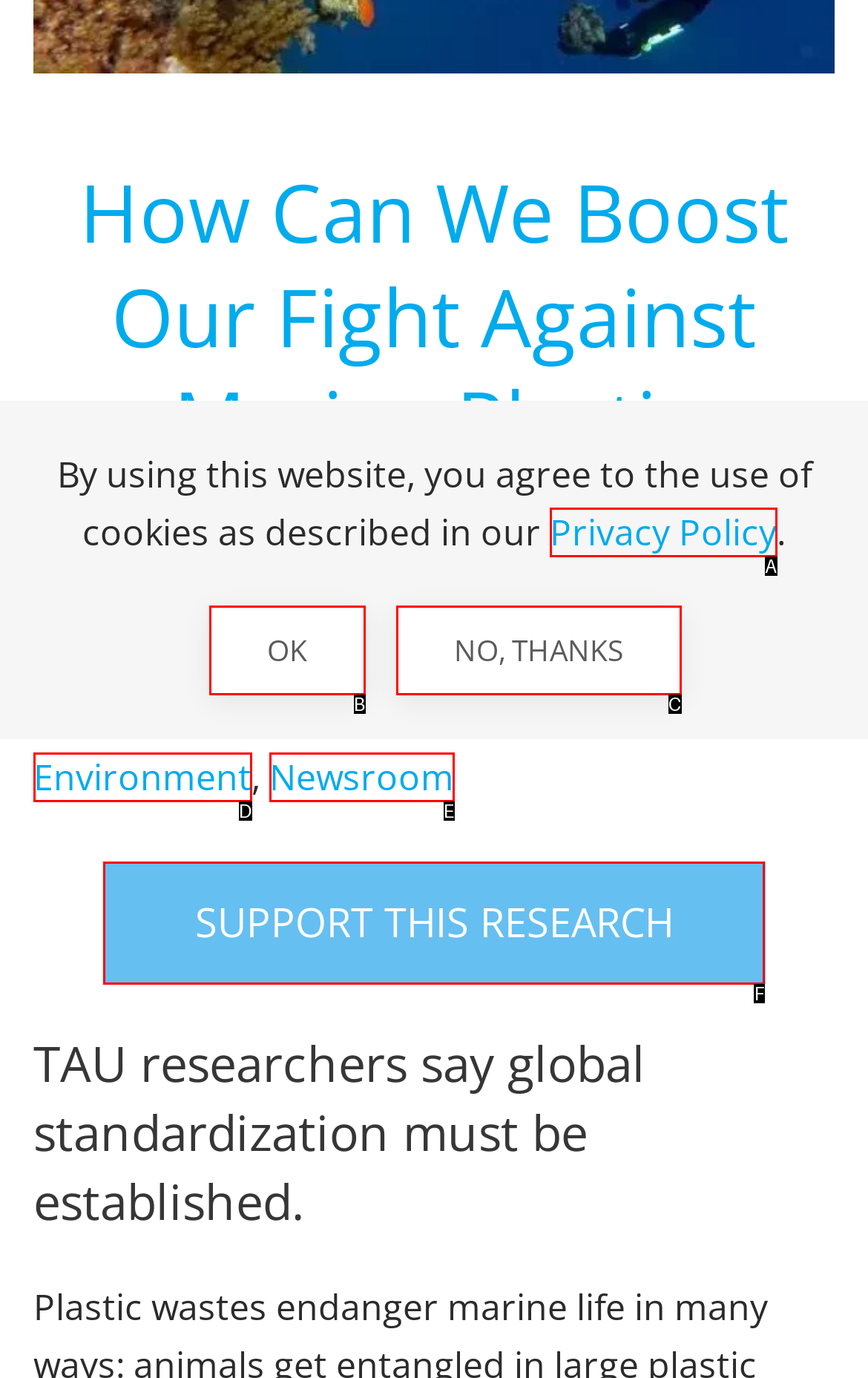Tell me which option best matches this description: Skip to main content
Answer with the letter of the matching option directly from the given choices.

None